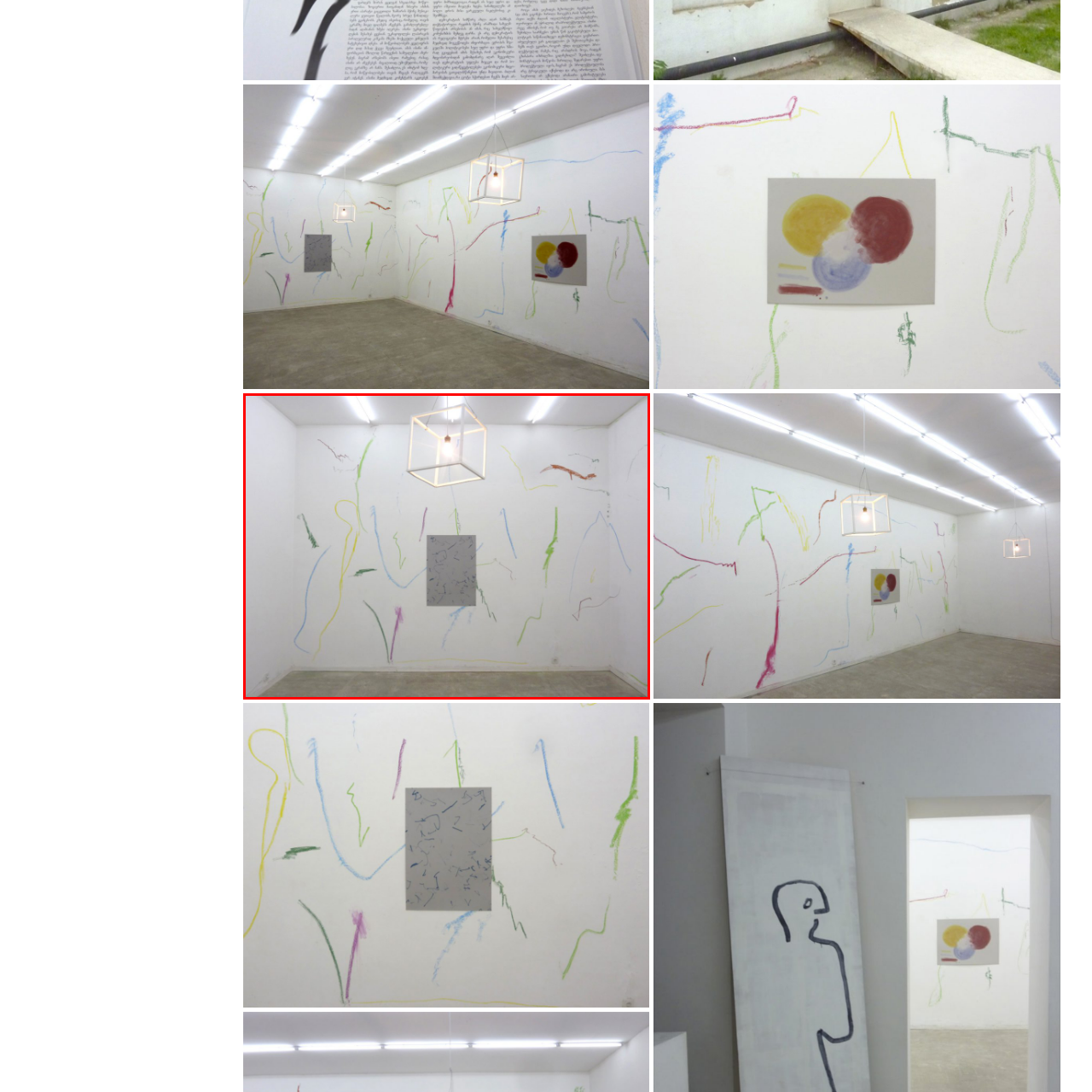Examine the image within the red border, What is the color of the floor? 
Please provide a one-word or one-phrase answer.

Concrete